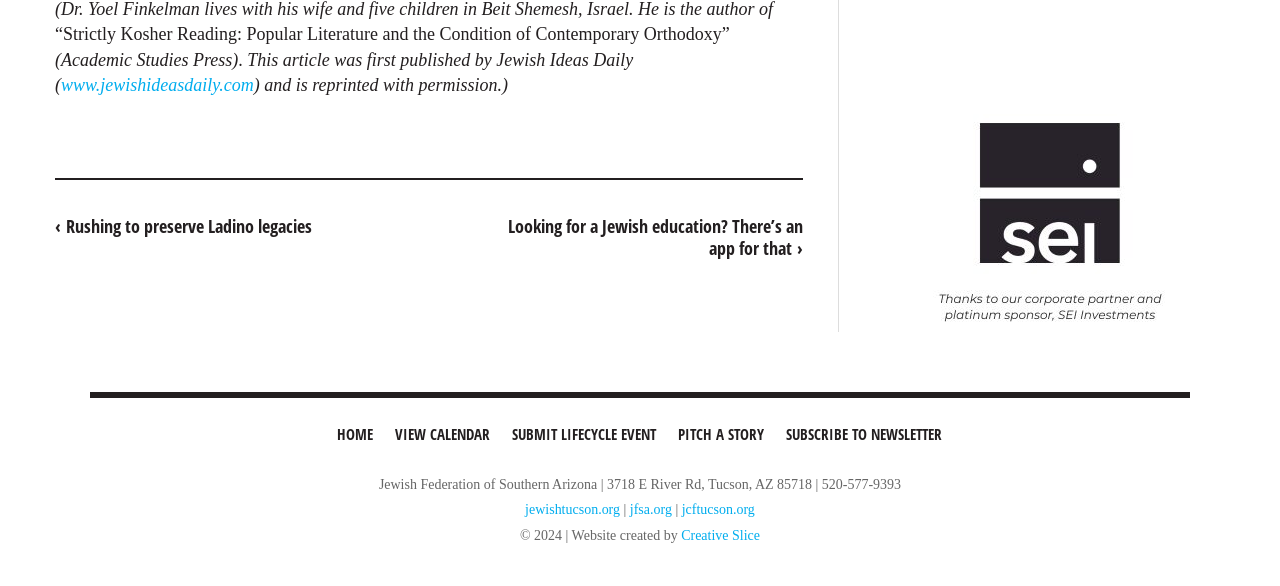Using the information from the screenshot, answer the following question thoroughly:
What is the phone number of the Jewish Federation of Southern Arizona?

The phone number is obtained from the StaticText element with the text 'Jewish Federation of Southern Arizona | 3718 E River Rd, Tucson, AZ 85718 | 520-577-9393' at the bottom of the webpage.